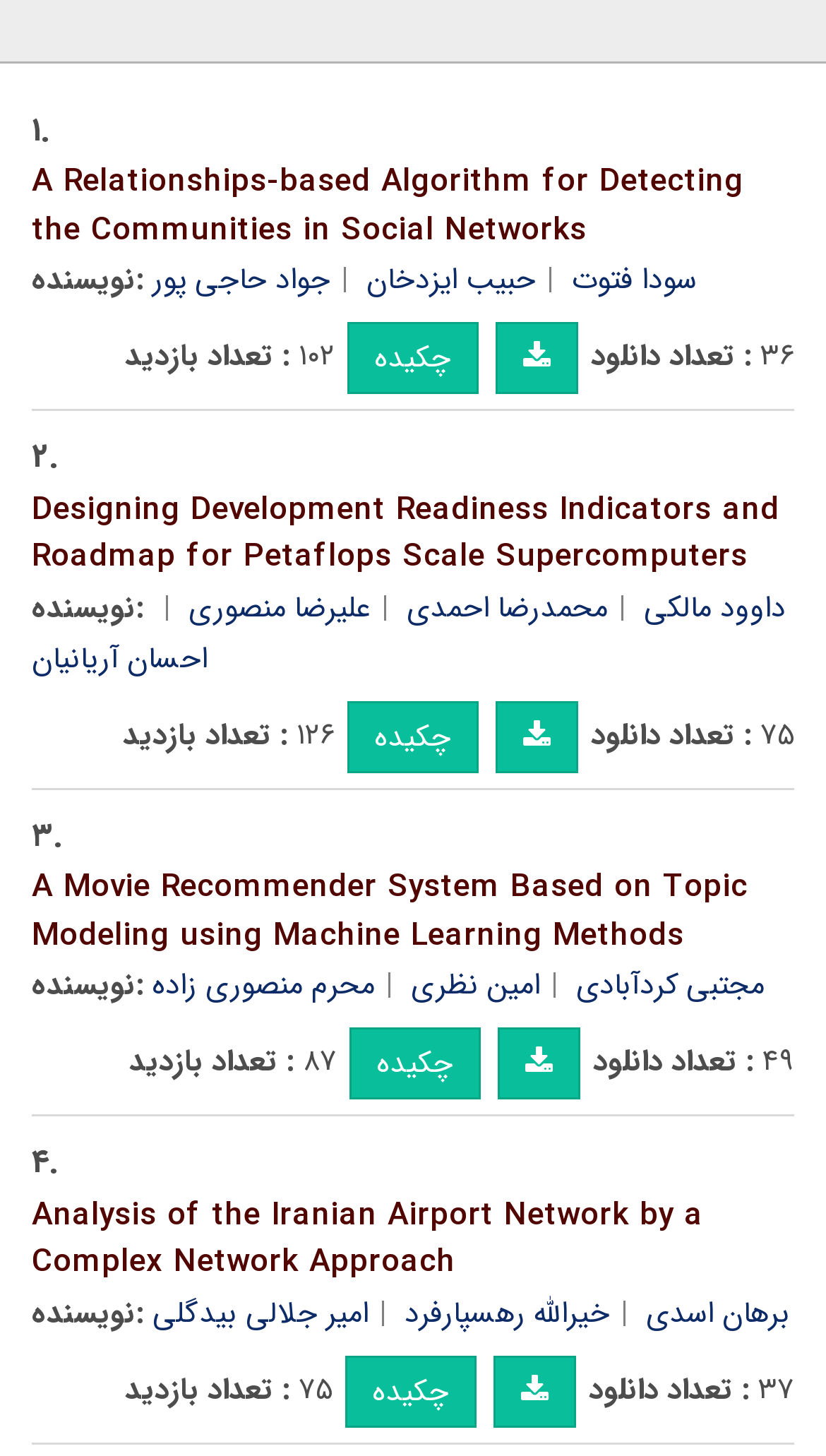Specify the bounding box coordinates of the element's area that should be clicked to execute the given instruction: "Check the download count of 'A Movie Recommender System Based on Topic Modeling using Machine Learning Methods'". The coordinates should be four float numbers between 0 and 1, i.e., [left, top, right, bottom].

[0.913, 0.713, 0.962, 0.745]